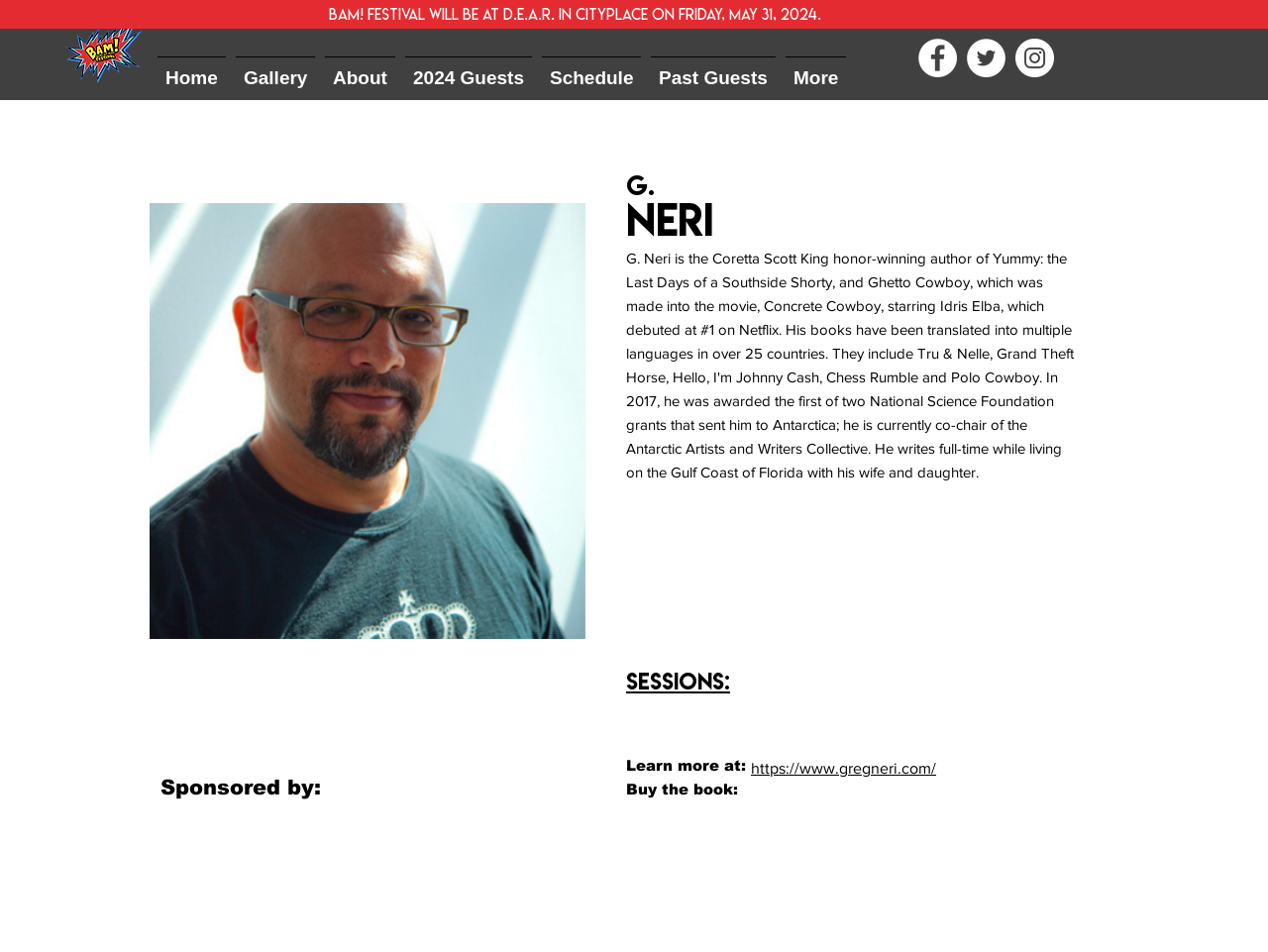Determine the bounding box coordinates for the element that should be clicked to follow this instruction: "View the Instagram page". The coordinates should be given as four float numbers between 0 and 1, in the format [left, top, right, bottom].

[0.801, 0.041, 0.831, 0.081]